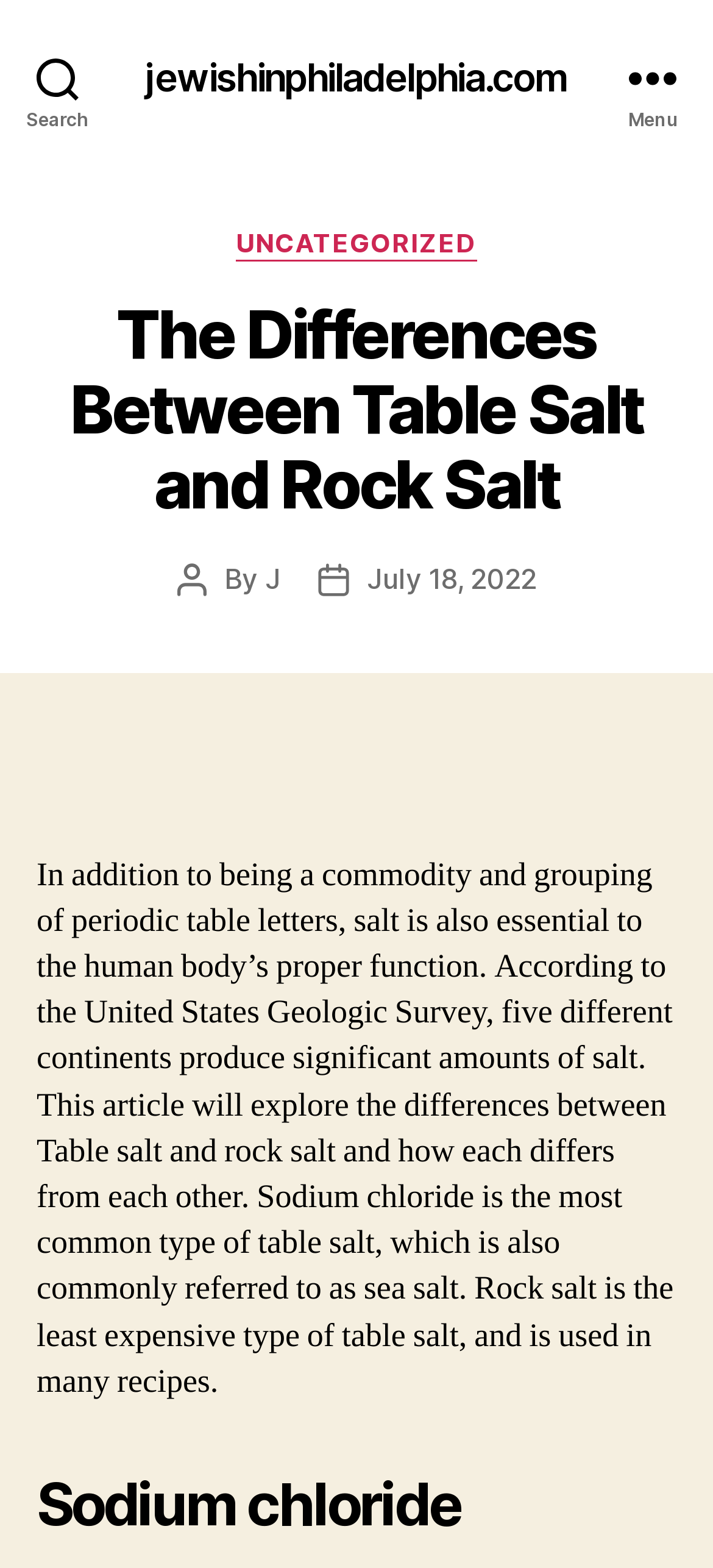Write a detailed summary of the webpage.

The webpage is about the differences between table salt and rock salt. At the top left corner, there is a search button. Next to it, on the top center, is a link to the website "jewishinphiladelphia.com". On the top right corner, there is a menu button. 

When the menu button is expanded, a header section appears below it, which contains several elements. On the left side of this section, there is a heading that displays the title of the article, "The Differences Between Table Salt and Rock Salt". Below the title, there are two lines of text, one indicating the post author, "By J", and the other indicating the post date, "July 18, 2022". 

On the right side of the header section, there is a category section with a link to "UNCATEGORIZED". Below the header section, there is a block of text that summarizes the article, explaining that salt is essential to the human body and that the article will explore the differences between table salt and rock salt. 

Further down, there is a heading "Sodium chloride", which is likely a subtopic of the article. Overall, the webpage has a simple layout with a focus on presenting information about the differences between table salt and rock salt.